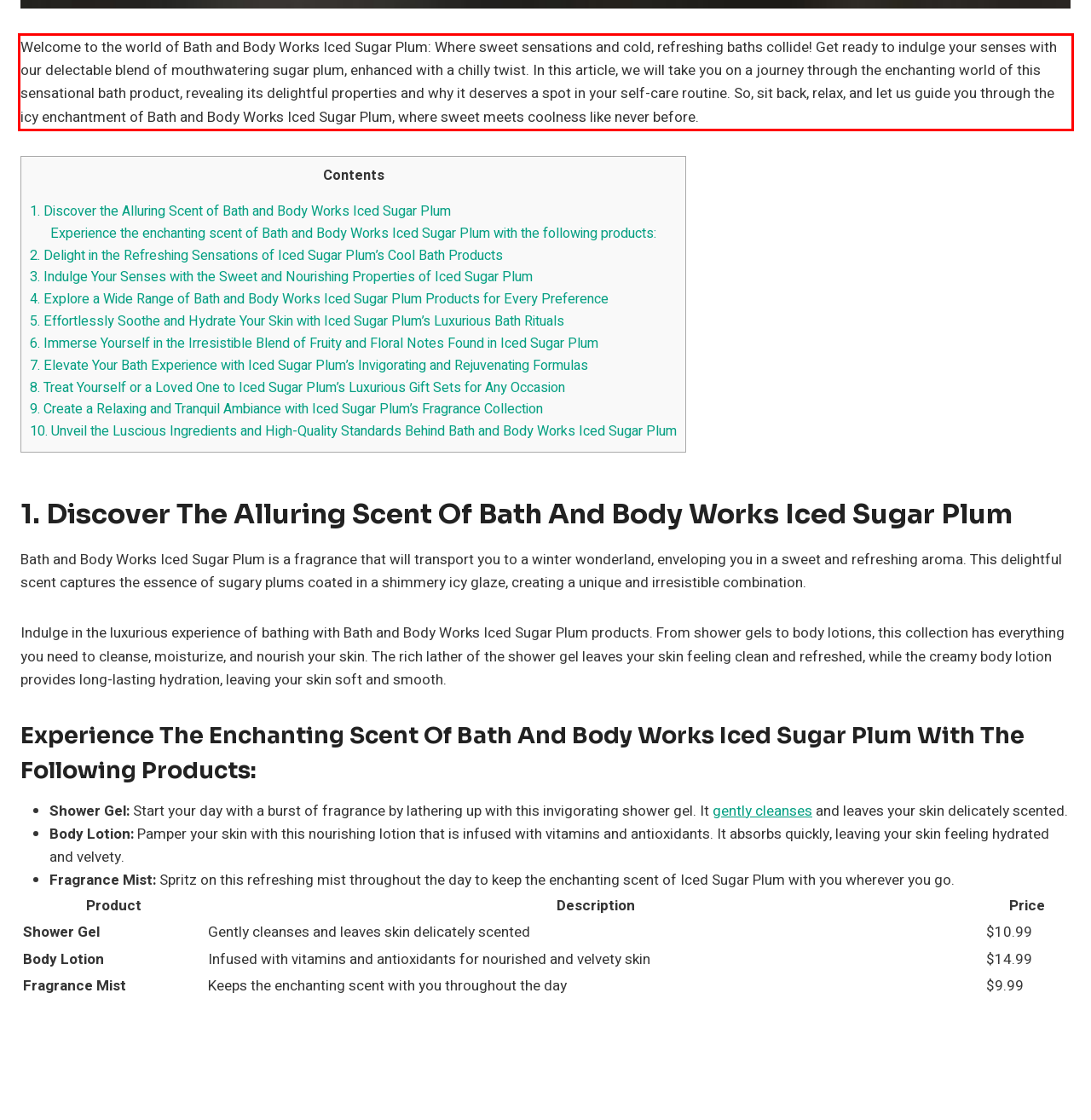Examine the webpage screenshot, find the red bounding box, and extract the text content within this marked area.

Welcome to the world of Bath and Body Works Iced Sugar Plum: Where sweet sensations and cold, refreshing baths collide! Get ready to indulge your senses with our delectable blend of mouthwatering sugar plum, enhanced with a chilly twist. In this article, we will take you on a journey through the enchanting world of this sensational bath product, revealing its delightful properties and why it deserves a spot in your self-care routine. So, sit back, relax, and let us guide you through the icy enchantment of Bath and Body Works Iced Sugar Plum, where sweet meets coolness like never before.